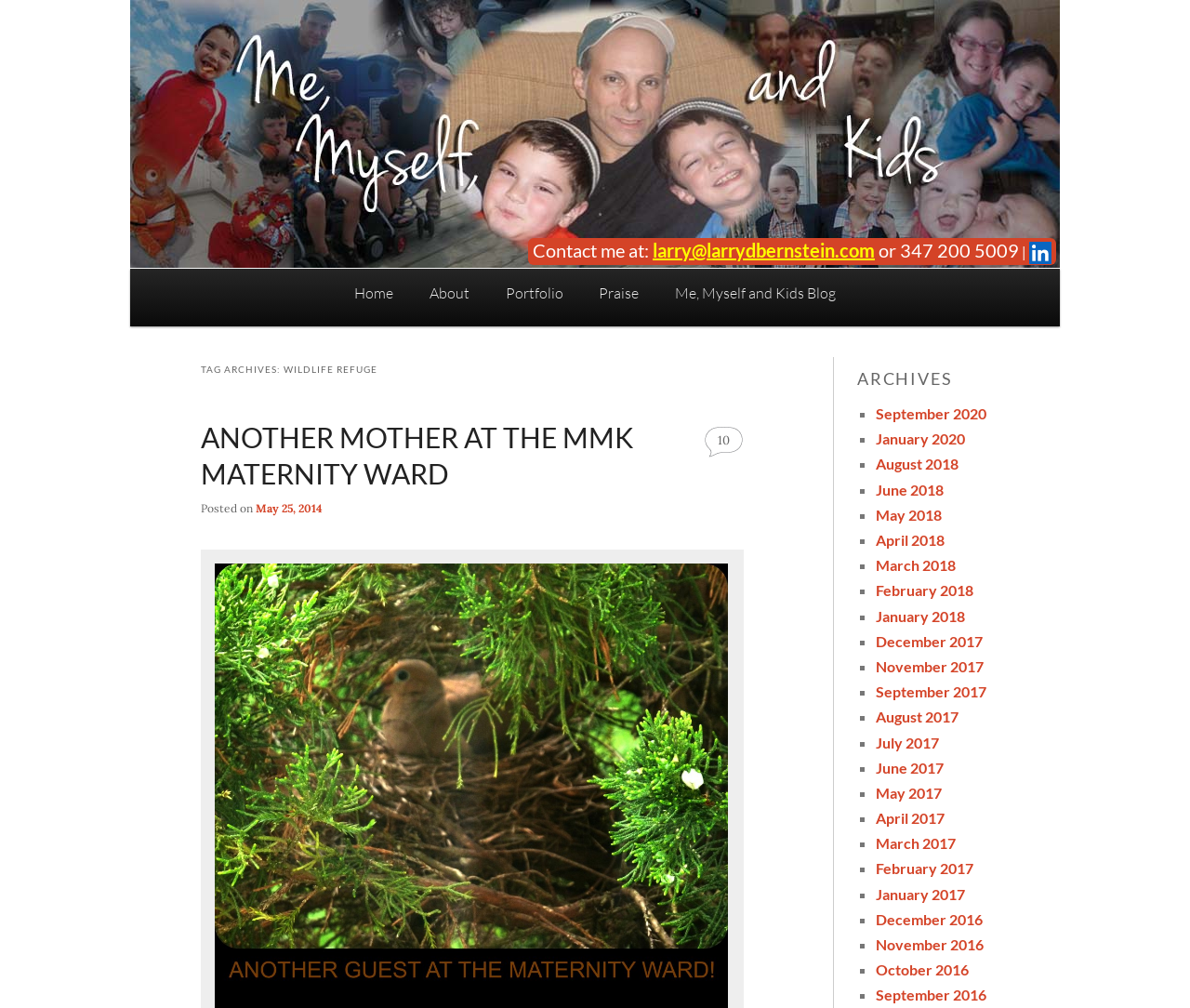Articulate a detailed summary of the webpage's content and design.

This webpage is a blog archive page for "Wildlife Refuge" articles written by Larry D. Bernstein, a freelance writer. At the top, there is a main menu with links to "Home", "About", "Portfolio", "Praise", and "Me, Myself and Kids Blog". Below the main menu, there is a contact section with the writer's email address and phone number.

The main content of the page is divided into two sections. On the left, there is a list of article titles, each with a link to the full article. The titles are organized under a heading "TAG ARCHIVES: WILDLIFE REFUGE". The first article title is "ANOTHER MOTHER AT THE MMK MATERNITY WARD", followed by a posted date "May 25, 2014".

On the right, there is a list of archive links organized by month and year, with a heading "ARCHIVES". Each month is represented by a list marker "■" followed by a link to the archive page for that month. The list of archives goes from September 2020 to September 2016.

There are no images on the page except for a small icon next to the contact email address.